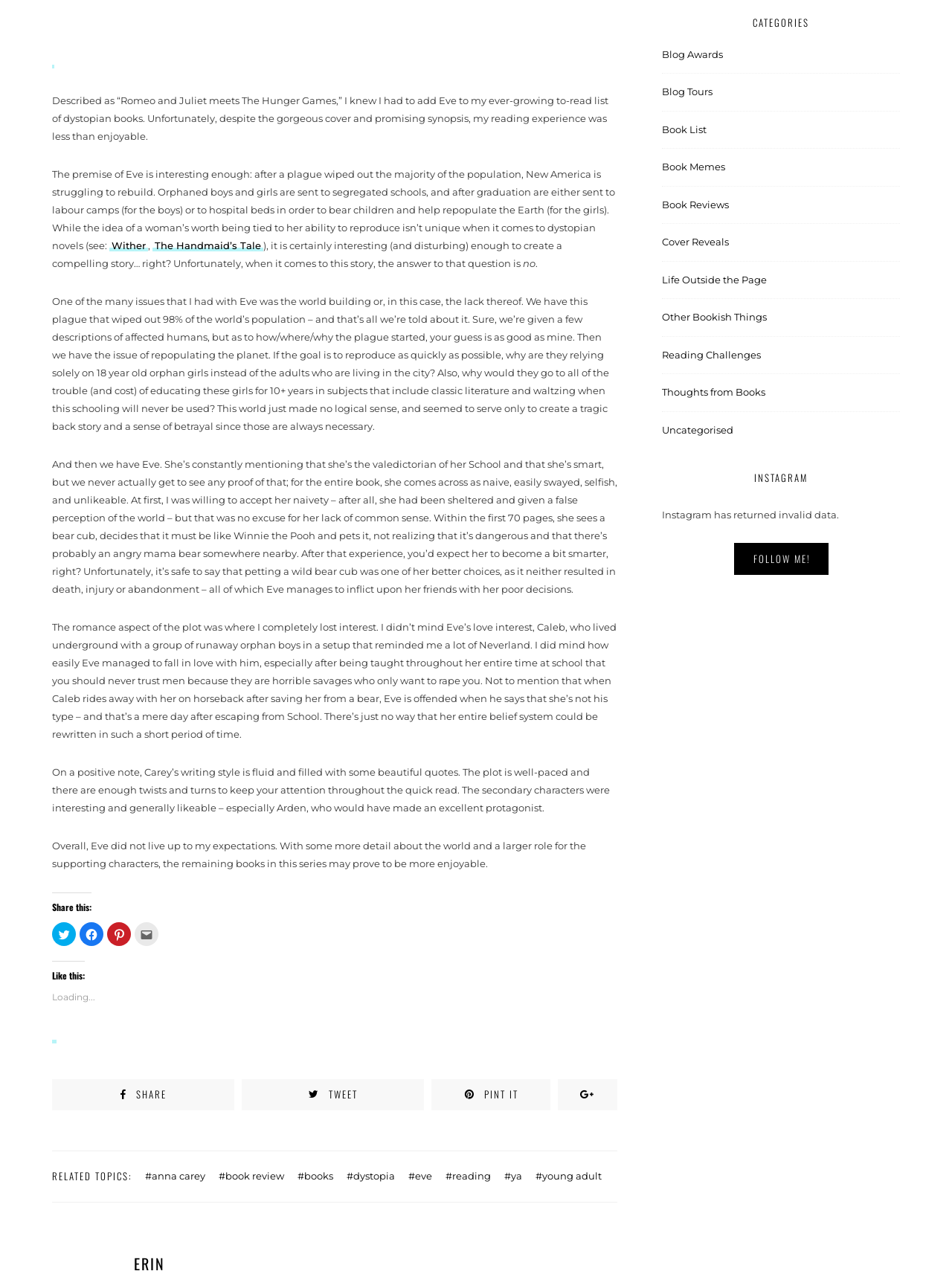Provide the bounding box coordinates of the area you need to click to execute the following instruction: "Click to share on Twitter".

[0.055, 0.725, 0.08, 0.744]